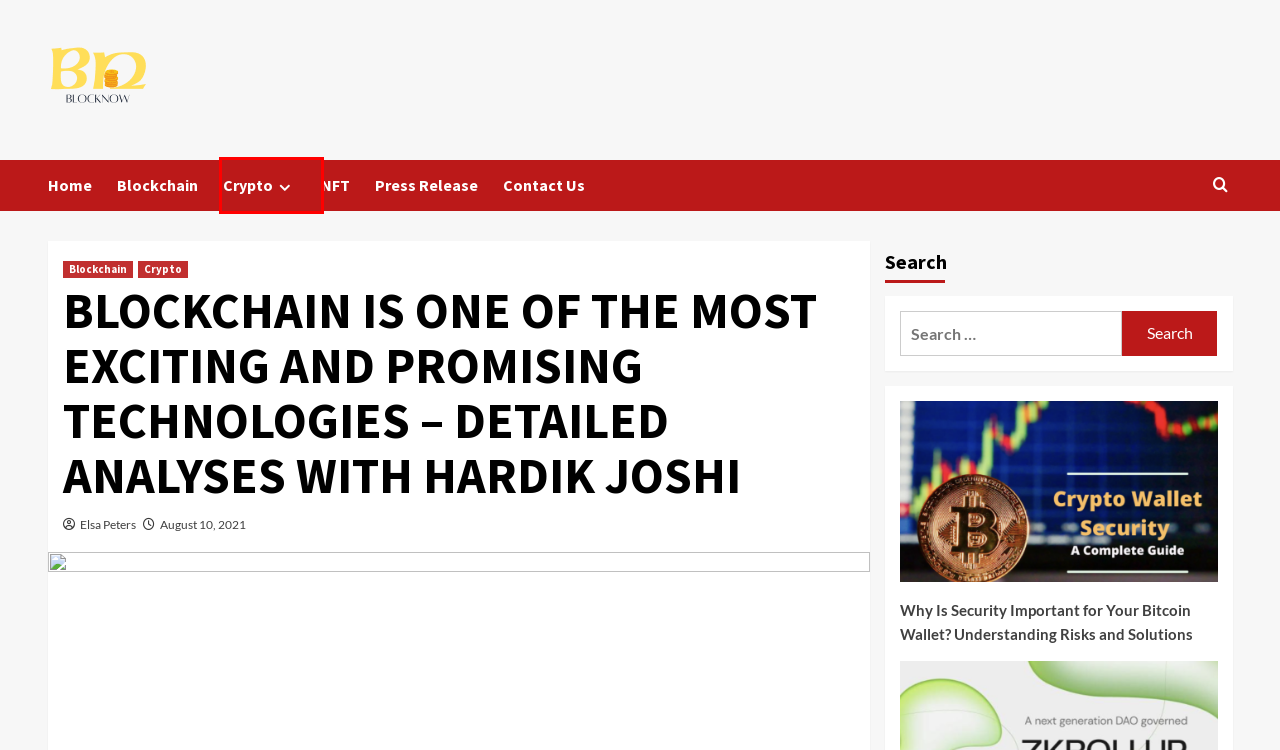Provided is a screenshot of a webpage with a red bounding box around an element. Select the most accurate webpage description for the page that appears after clicking the highlighted element. Here are the candidates:
A. Elsa Peters, Author at BlockNow
B. August 2021 - BlockNow
C. Crypto - BlockNow
D. Blockchain - BlockNow
E. NFT - BlockNow
F. Why Is Security Important for Your Bitcoin Wallet? Understanding Risks and Solutions - BlockNow
G. Get in Touch with Us | Contact - BlockNow
H. Premier Source for Blockchain and Crypto Insights - BlockNow

C